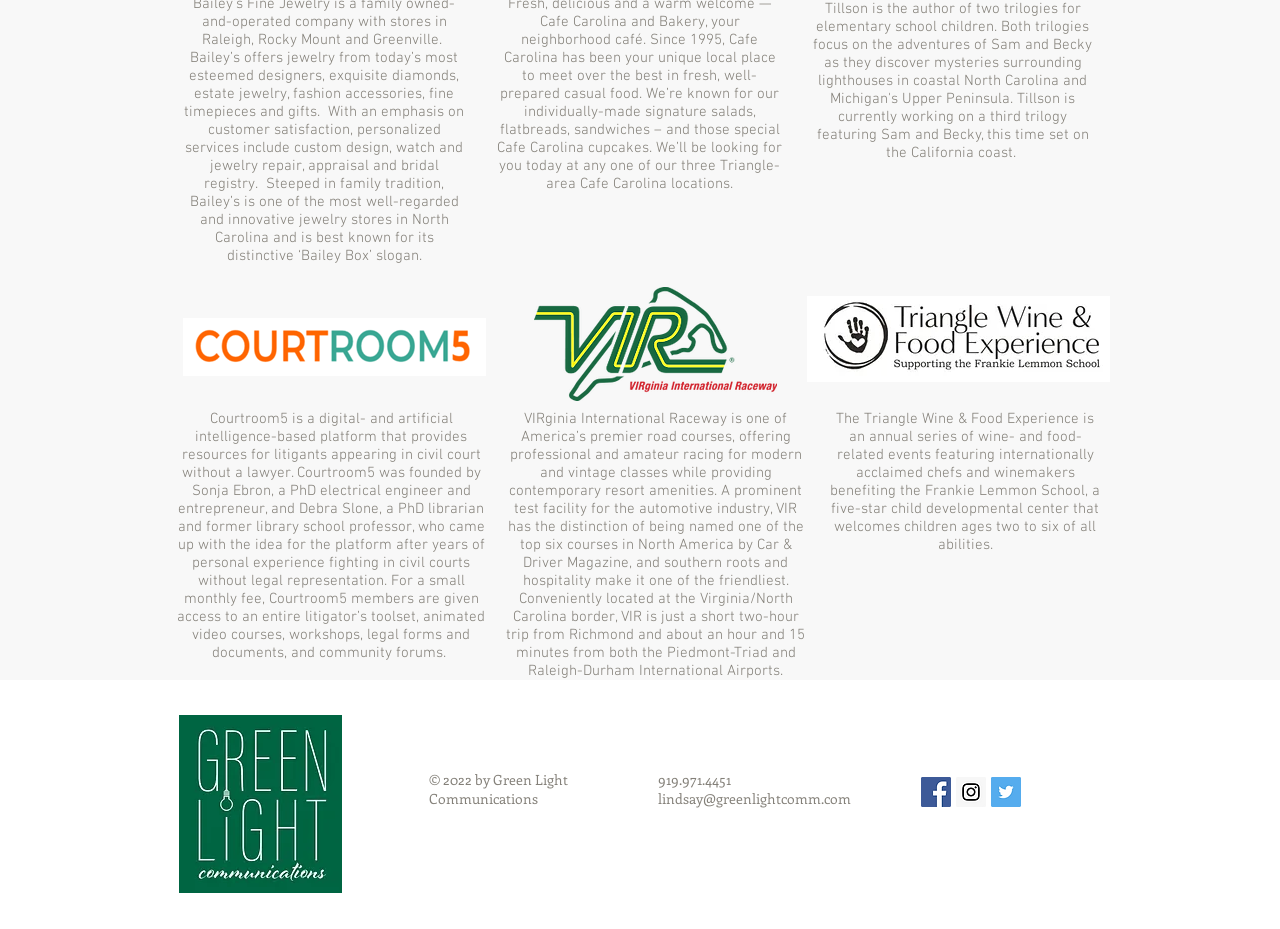Please find the bounding box for the UI component described as follows: "aria-label="Instagram Social Icon"".

[0.747, 0.836, 0.77, 0.869]